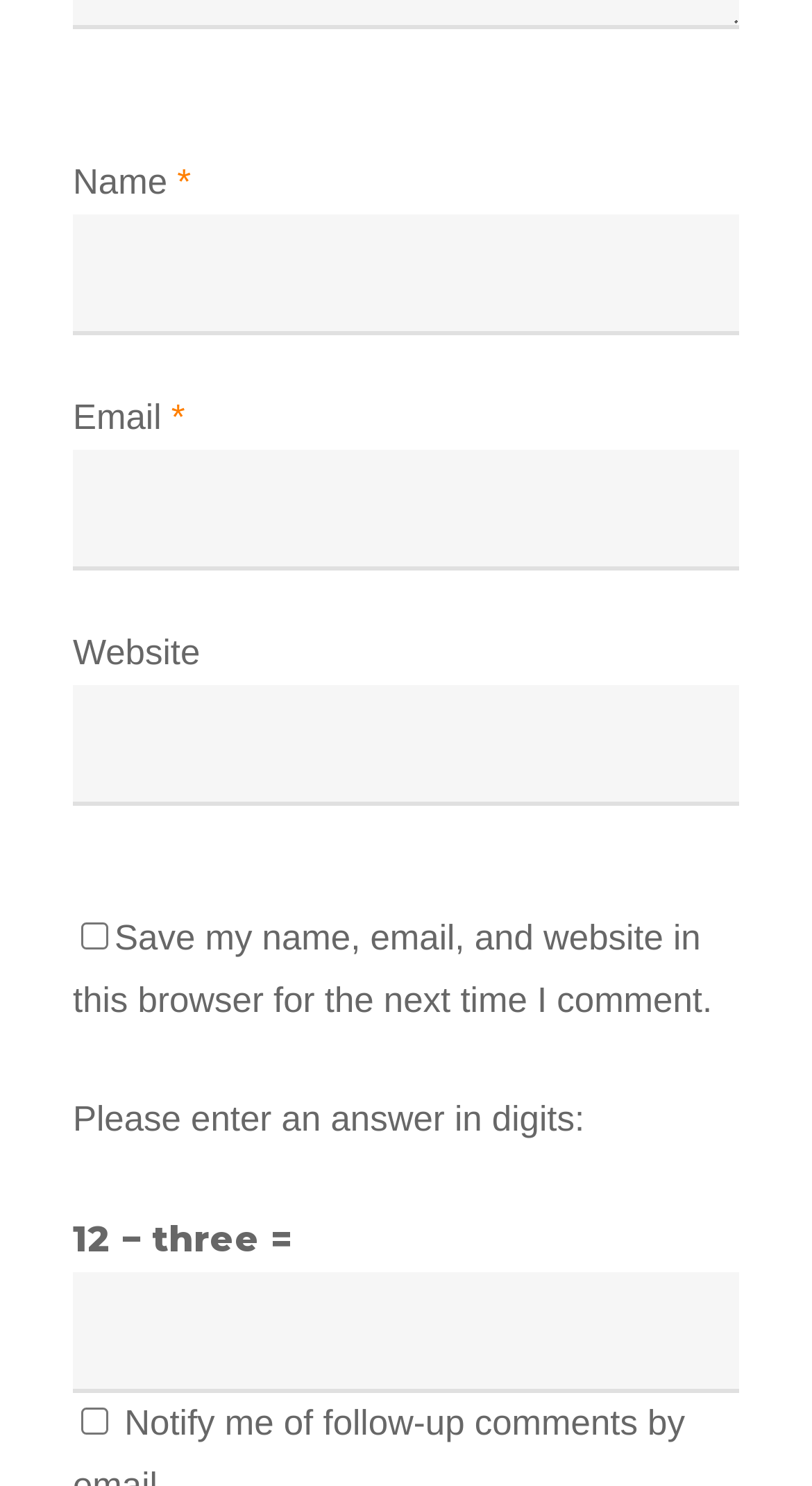What is the first field to fill in?
Using the visual information, answer the question in a single word or phrase.

Name